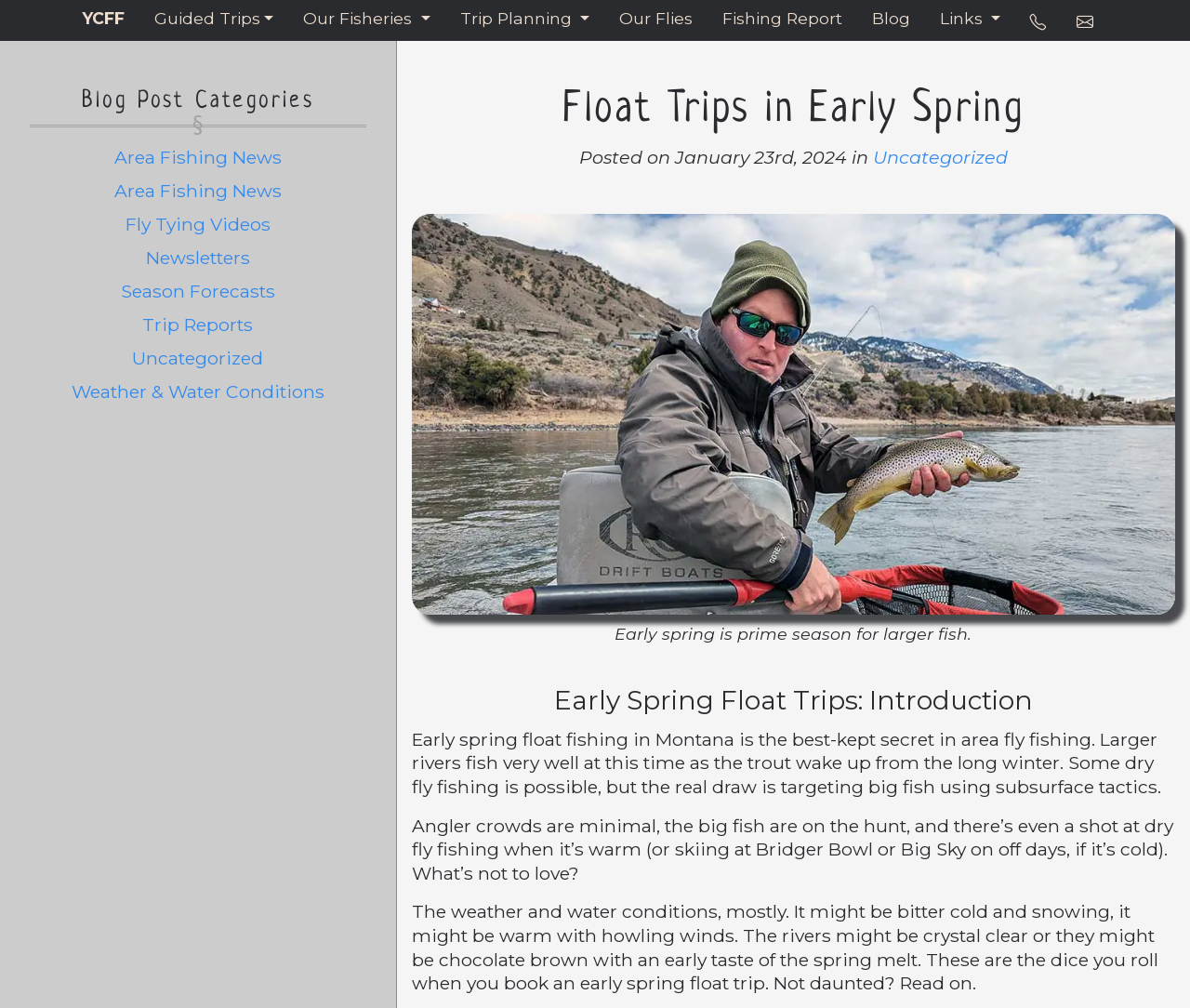What is the name of the organization mentioned on the webpage?
Please respond to the question with a detailed and informative answer.

I determined the answer by looking at the link 'YCFF' which is likely an abbreviation for the organization's name, Yellowstone Country Fly Fishing.